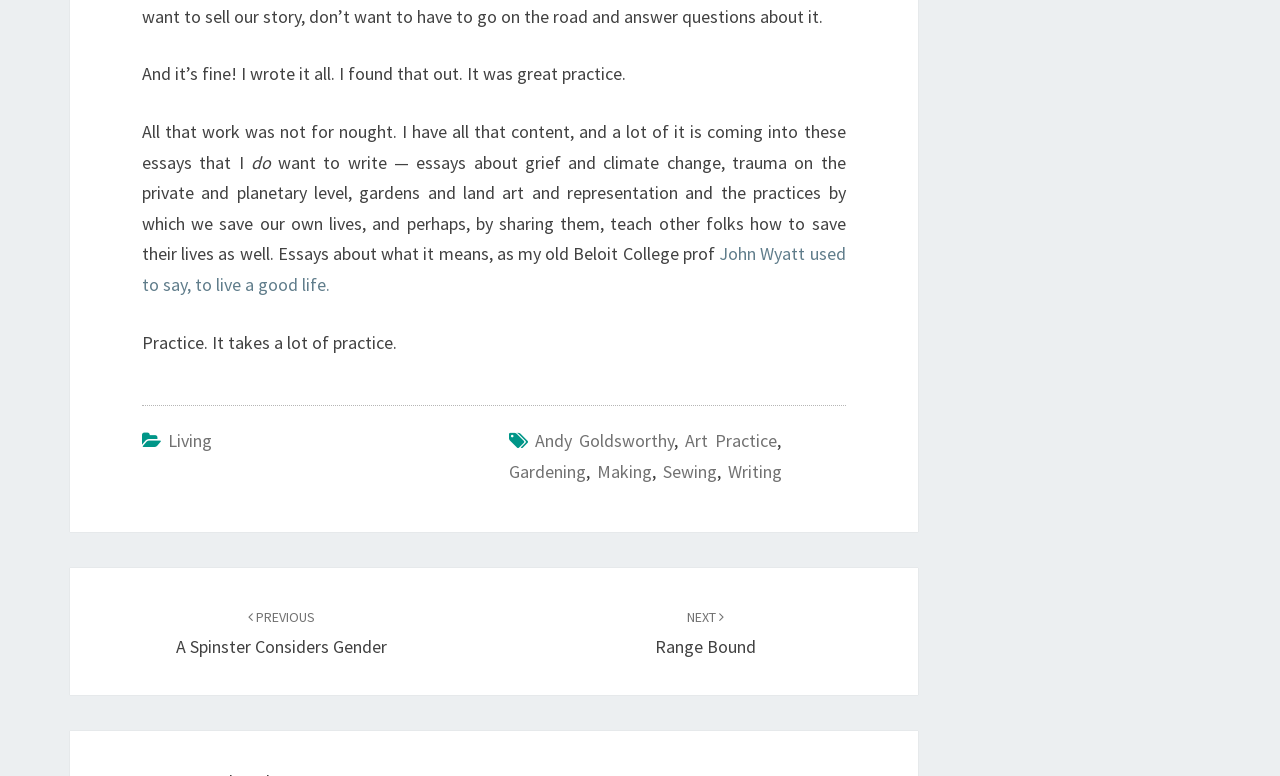Could you indicate the bounding box coordinates of the region to click in order to complete this instruction: "click the link to read about Living".

[0.131, 0.553, 0.166, 0.583]